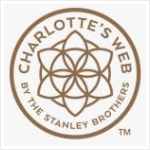Provide a brief response to the question below using a single word or phrase: 
What is symbolized by the floral design?

Natural wellness